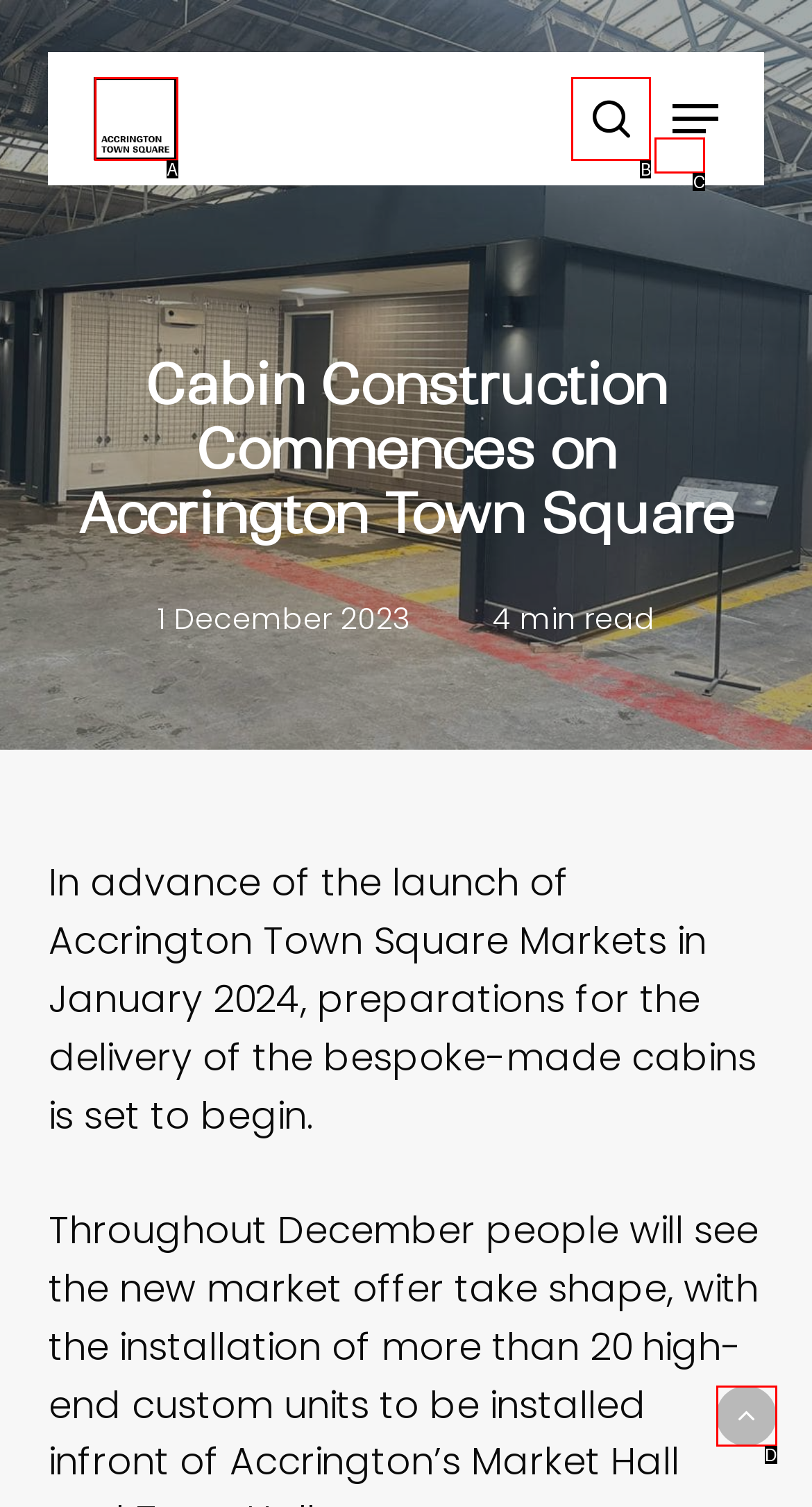Identify which HTML element matches the description: Close Search
Provide your answer in the form of the letter of the correct option from the listed choices.

C